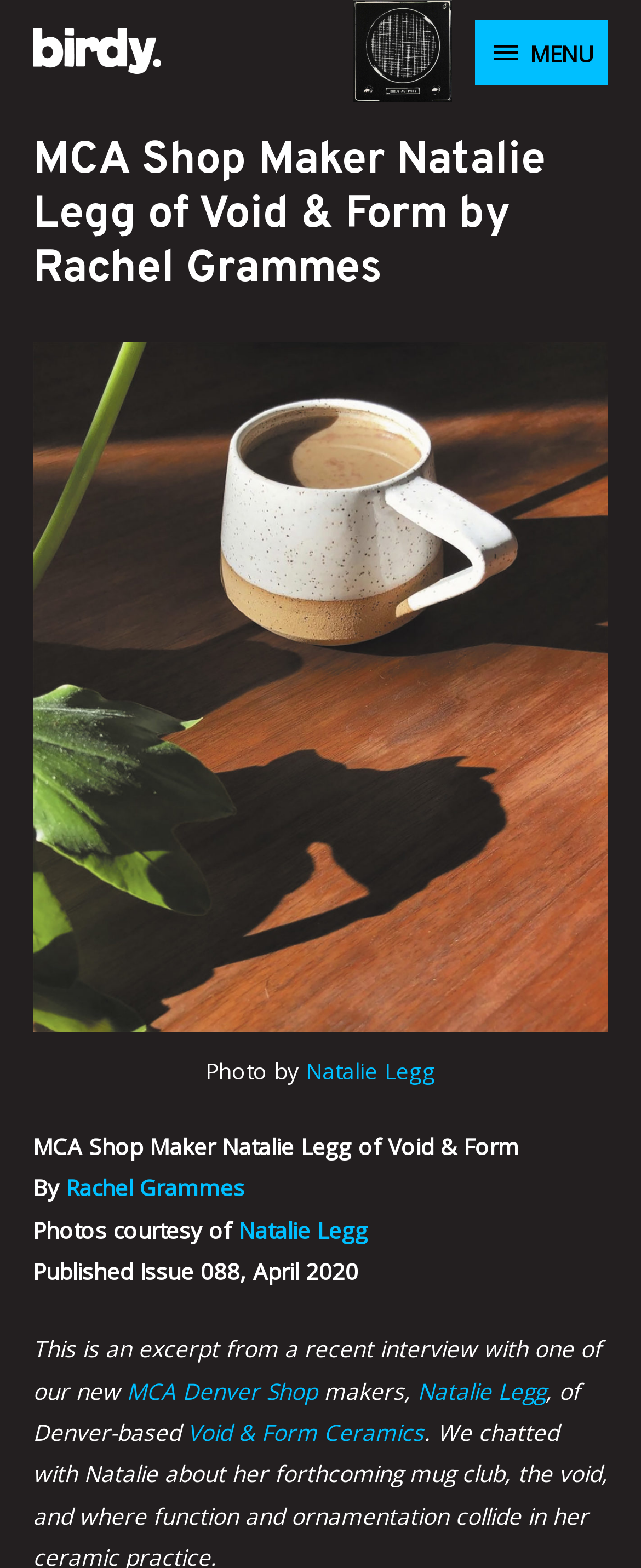Articulate a complete and detailed caption of the webpage elements.

This webpage is about an interview with Natalie Legg, a maker from Void & Form Ceramics, featured in the MCA Shop. At the top left, there is a link to "BIRDY MAGAZINE" accompanied by an image with the same name. On the top right, there is a button labeled "MENU" that controls the primary menu.

Below the top section, there is a header with the title "MCA Shop Maker Natalie Legg of Void & Form by Rachel Grammes". Underneath the header, there is a figure with a caption that reads "Photo by Natalie Legg". The figure takes up most of the page's width.

The main content of the page is a text passage that describes Natalie Legg's work, including her approach to ceramics. The text is divided into several paragraphs, with links to "MCA Denver Shop", "Natalie Legg", and "Void & Form Ceramics" scattered throughout. The text also mentions that the article is an excerpt from a recent interview published in Issue 088, April 2020.

There is an image of a radio speaker on the top right, above the header. The image does not appear to be directly related to the content of the page.